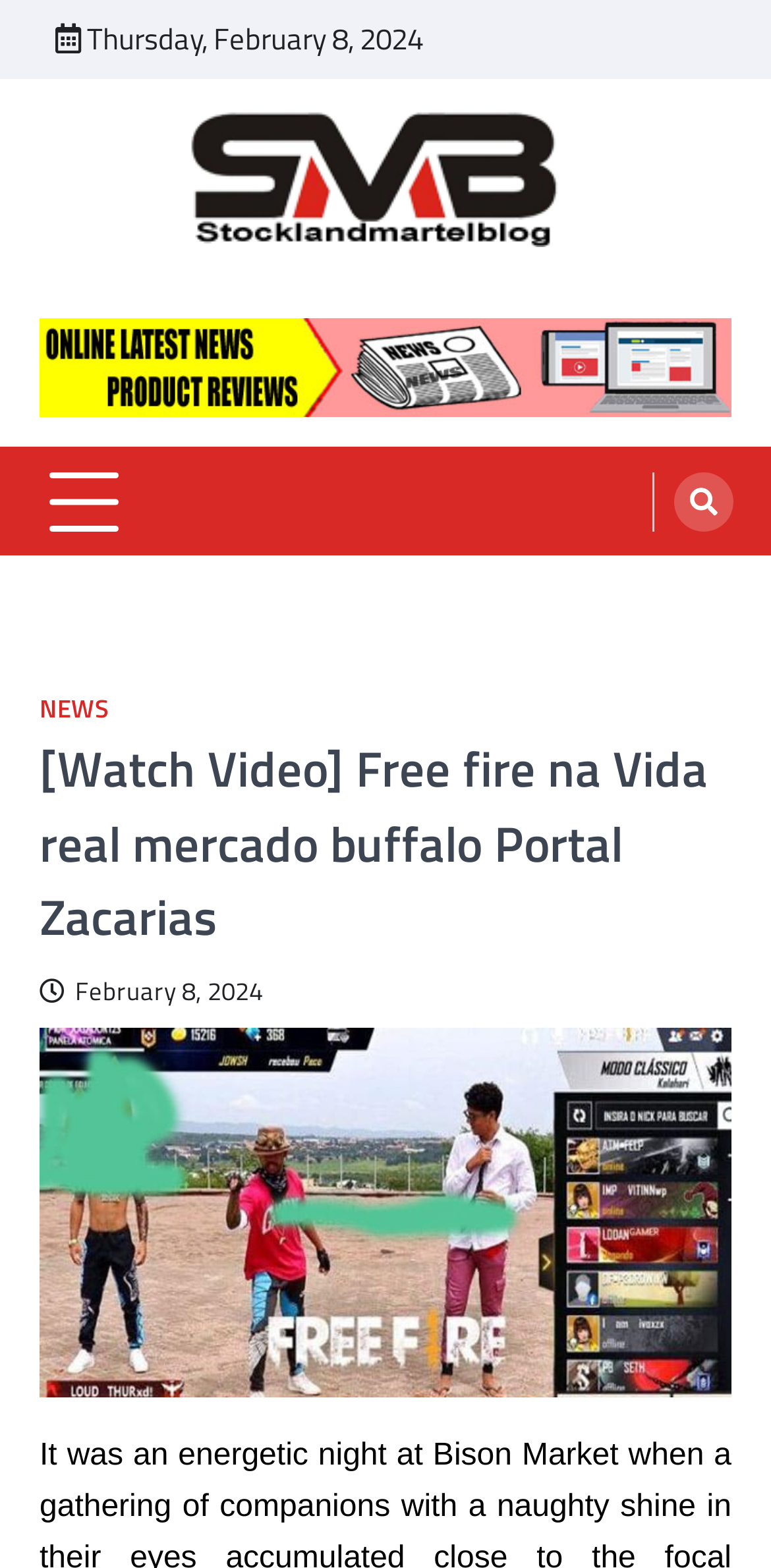Highlight the bounding box of the UI element that corresponds to this description: "February 8, 2024".

[0.051, 0.62, 0.341, 0.644]